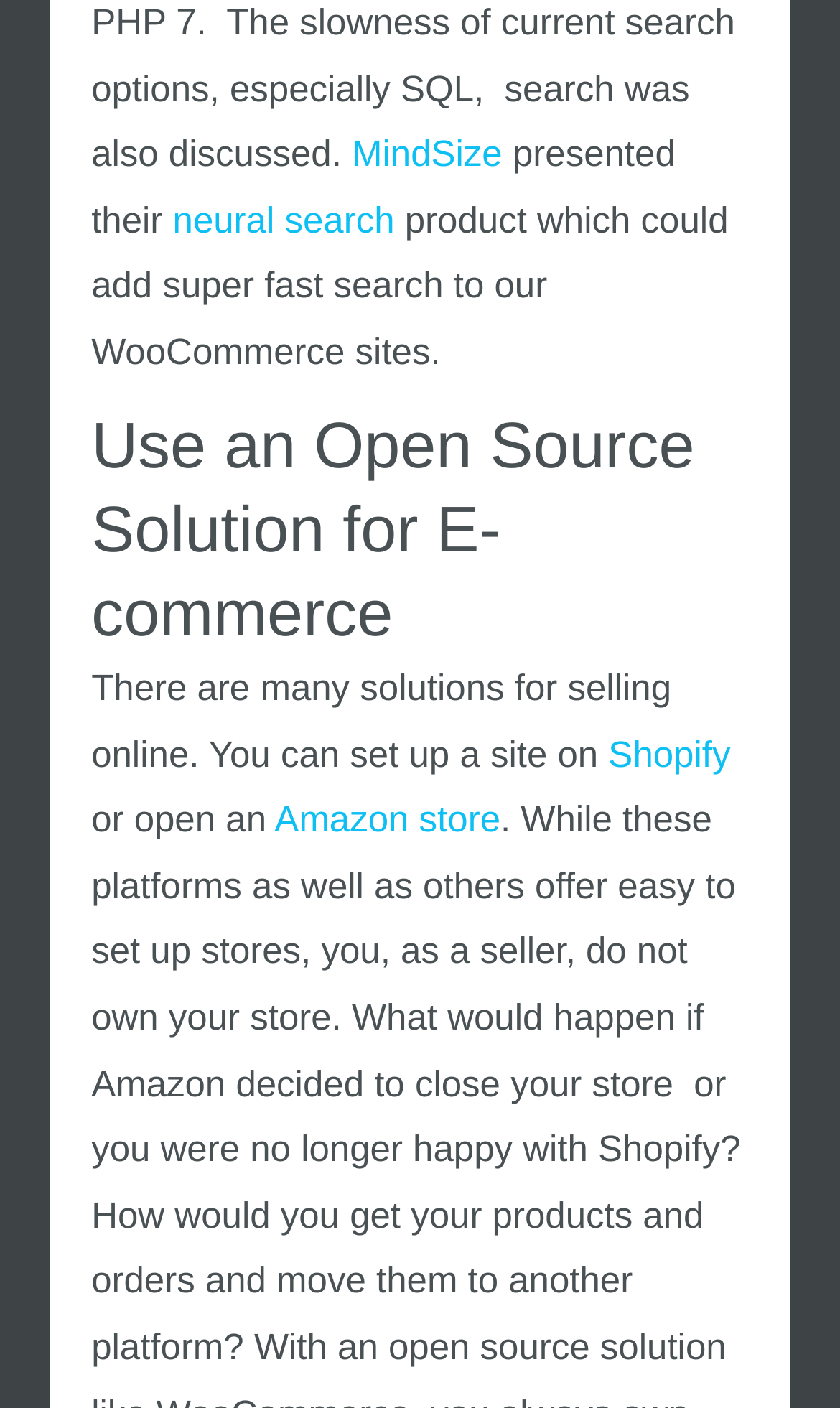Find the bounding box of the element with the following description: "Services". The coordinates must be four float numbers between 0 and 1, formatted as [left, top, right, bottom].

[0.23, 0.468, 0.338, 0.486]